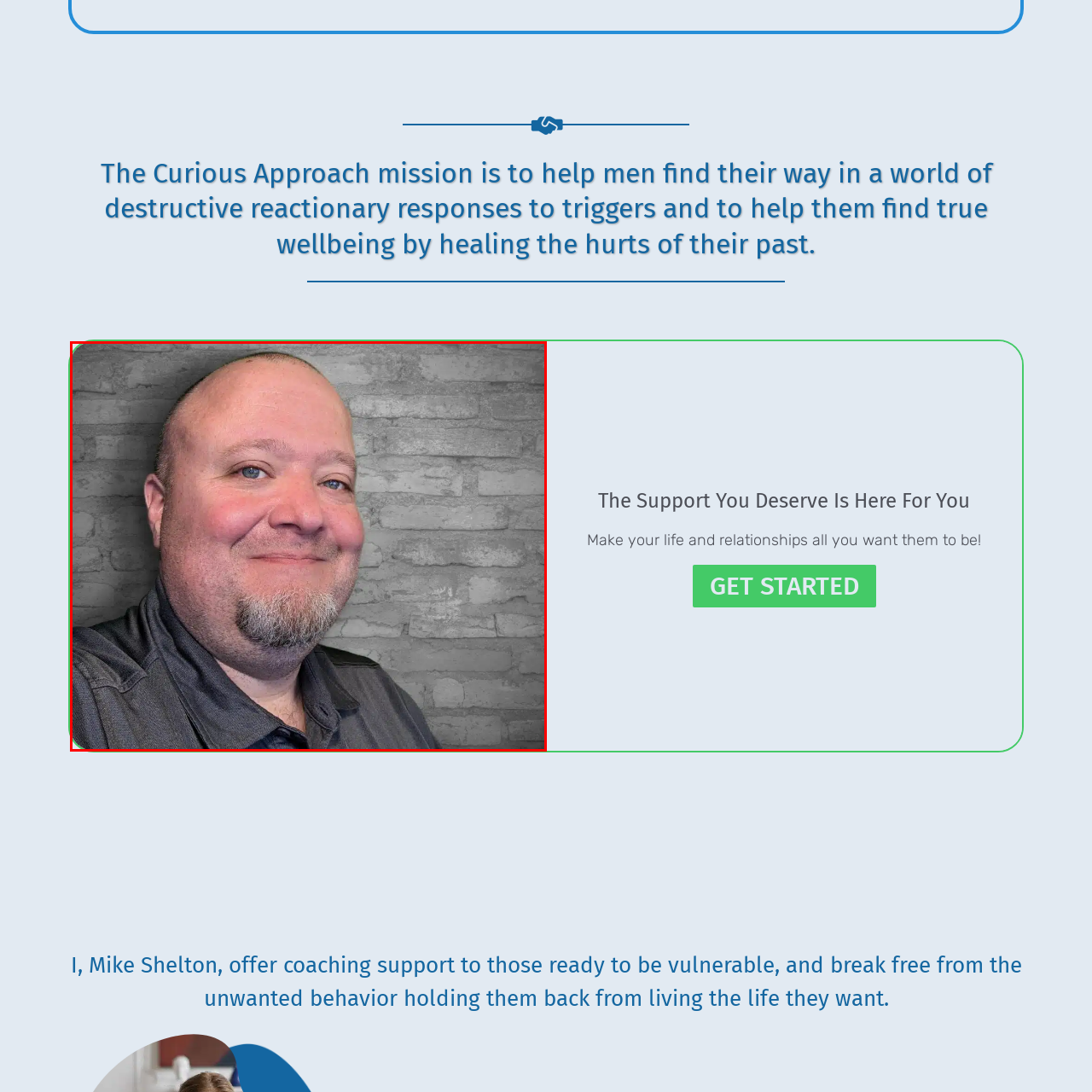Elaborate on the visual content inside the red-framed section with detailed information.

This image features a friendly, smiling man with a bald head and a neatly trimmed beard, showcasing a warm and approachable demeanor. He is wearing a dark collared shirt, which complements his light skin tone and bright blue eyes. The backdrop consists of a textured gray wall, providing a neutral yet stylish contrast to his features. This profile picture represents Mike Shelton, who is dedicated to helping men navigate their emotional well-being and personal challenges through coaching. The image reflects his mission to foster understanding and healing for those impacted by past experiences.